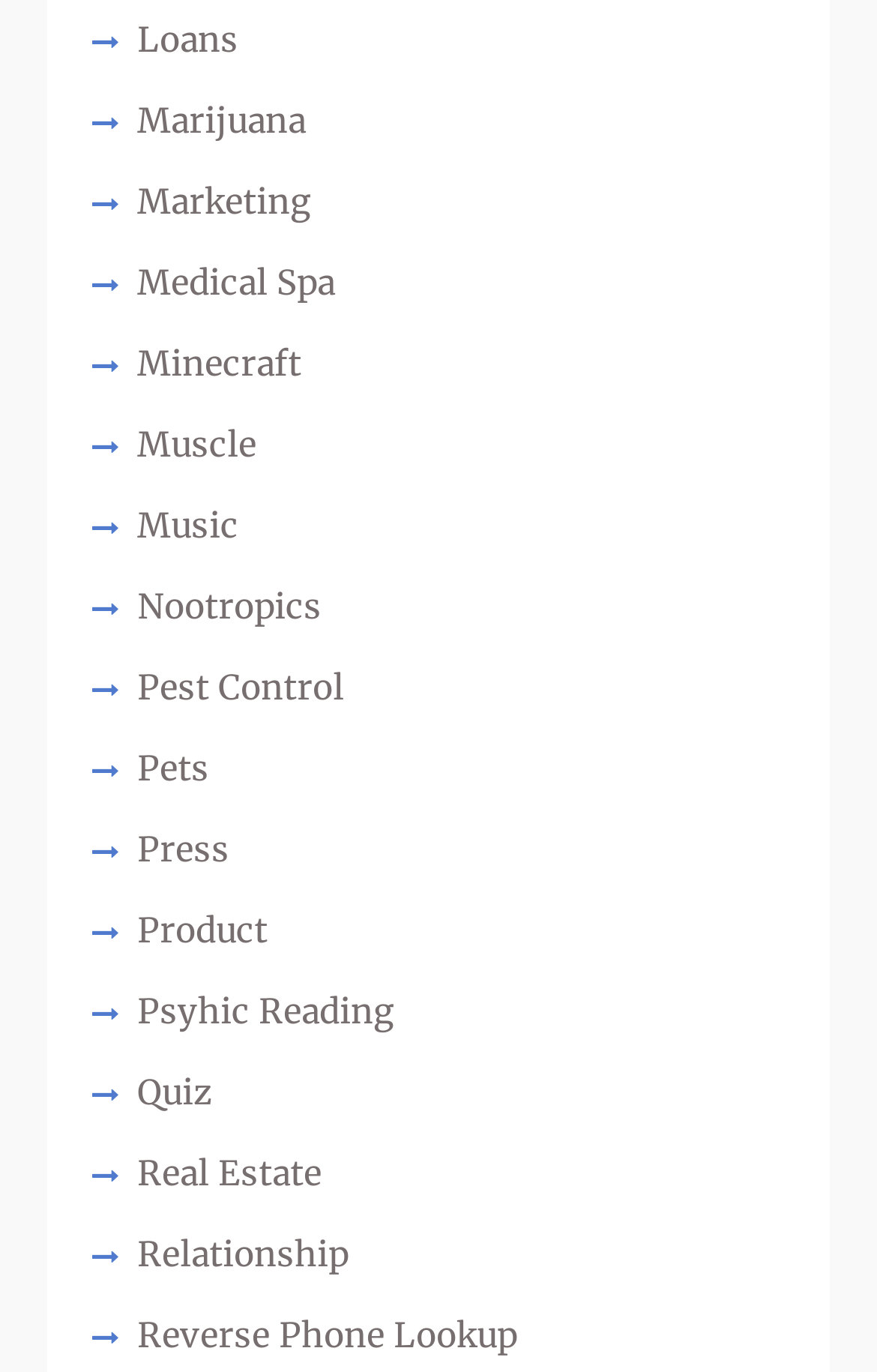Determine the bounding box coordinates for the area you should click to complete the following instruction: "Check out Real Estate".

[0.156, 0.831, 0.784, 0.88]